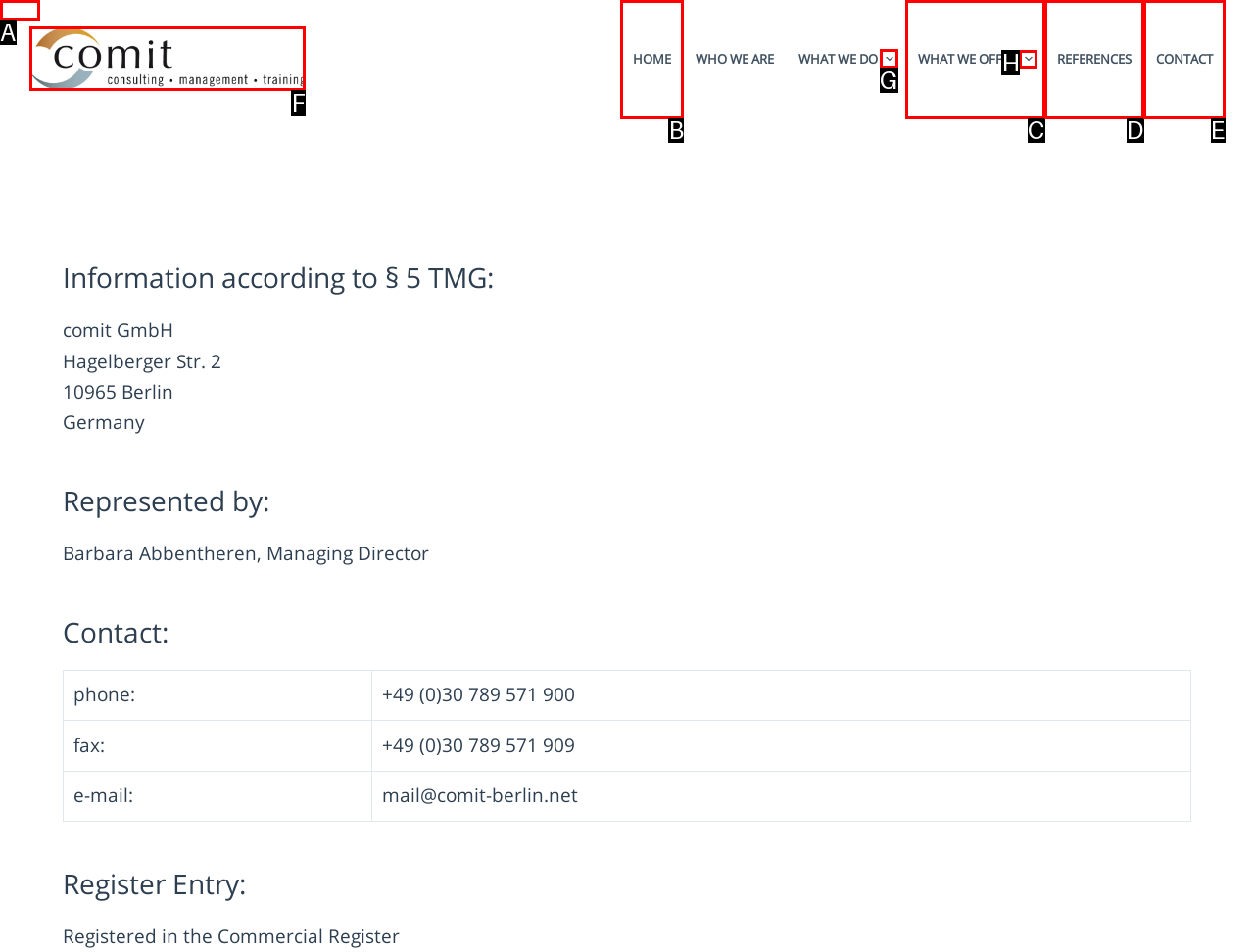Tell me which letter corresponds to the UI element that will allow you to Expand the 'WHAT WE DO' dropdown menu. Answer with the letter directly.

G